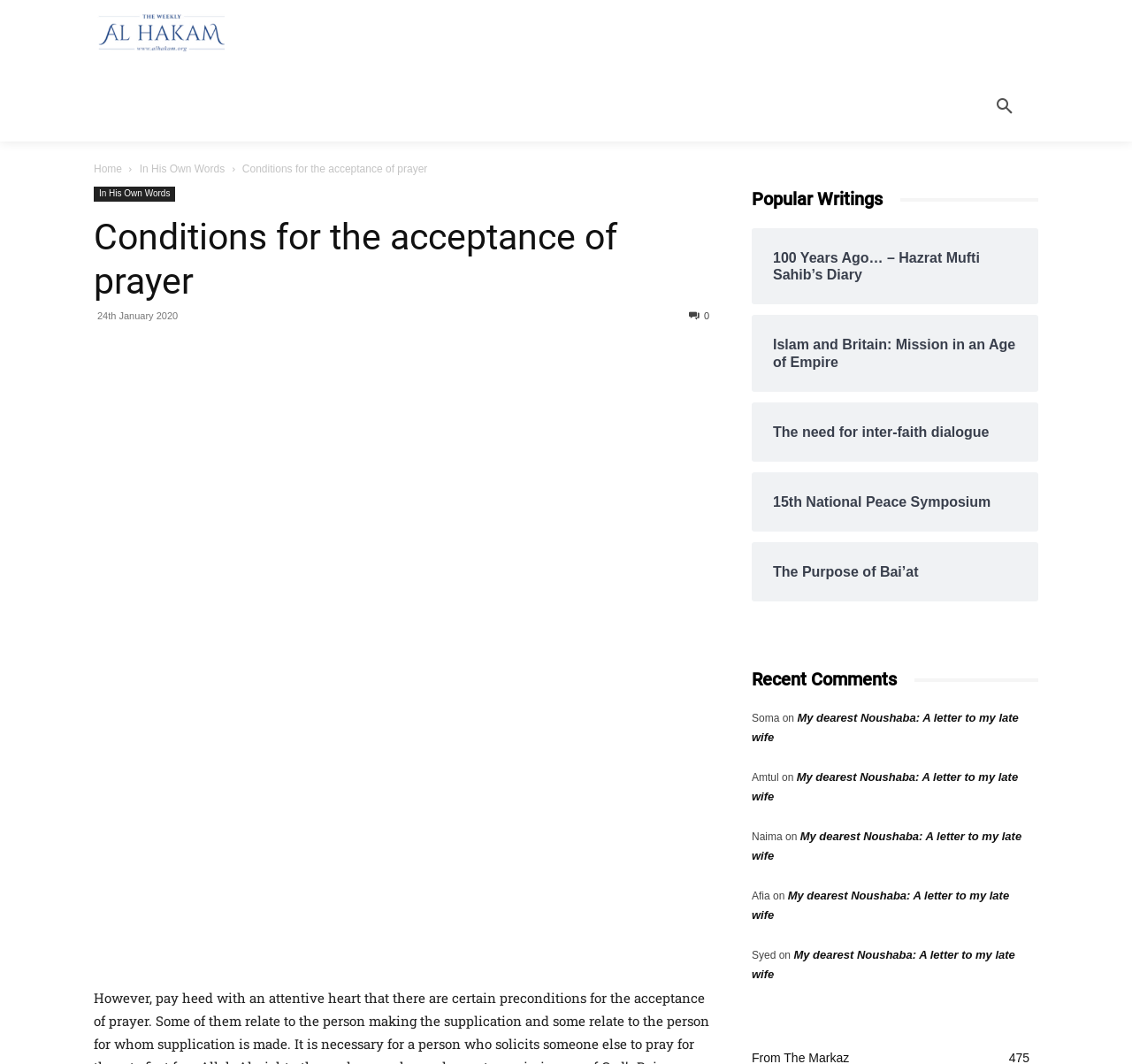Locate the bounding box coordinates of the clickable region necessary to complete the following instruction: "Click on the 'Al hakam' link". Provide the coordinates in the format of four float numbers between 0 and 1, i.e., [left, top, right, bottom].

[0.081, 0.012, 0.198, 0.05]